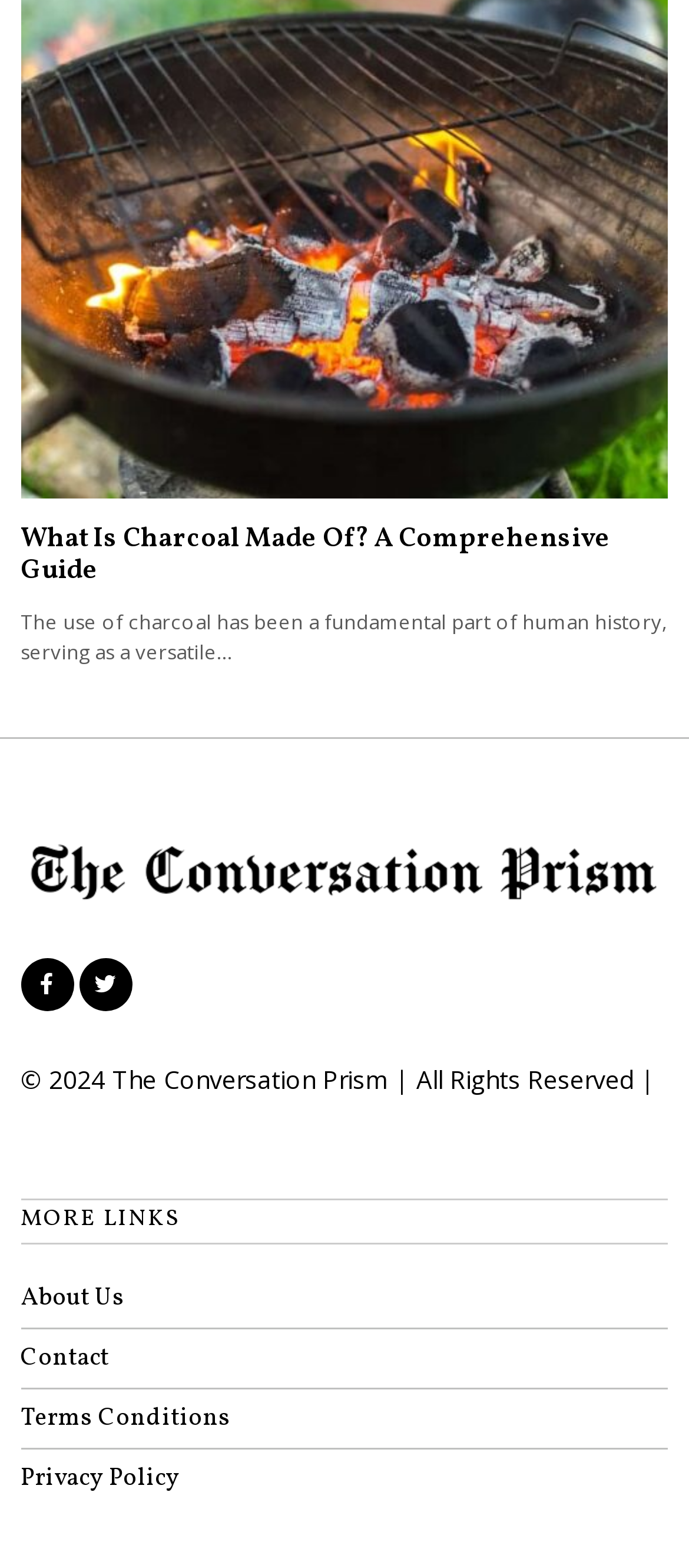Respond concisely with one word or phrase to the following query:
What is the topic of the main article?

Charcoal